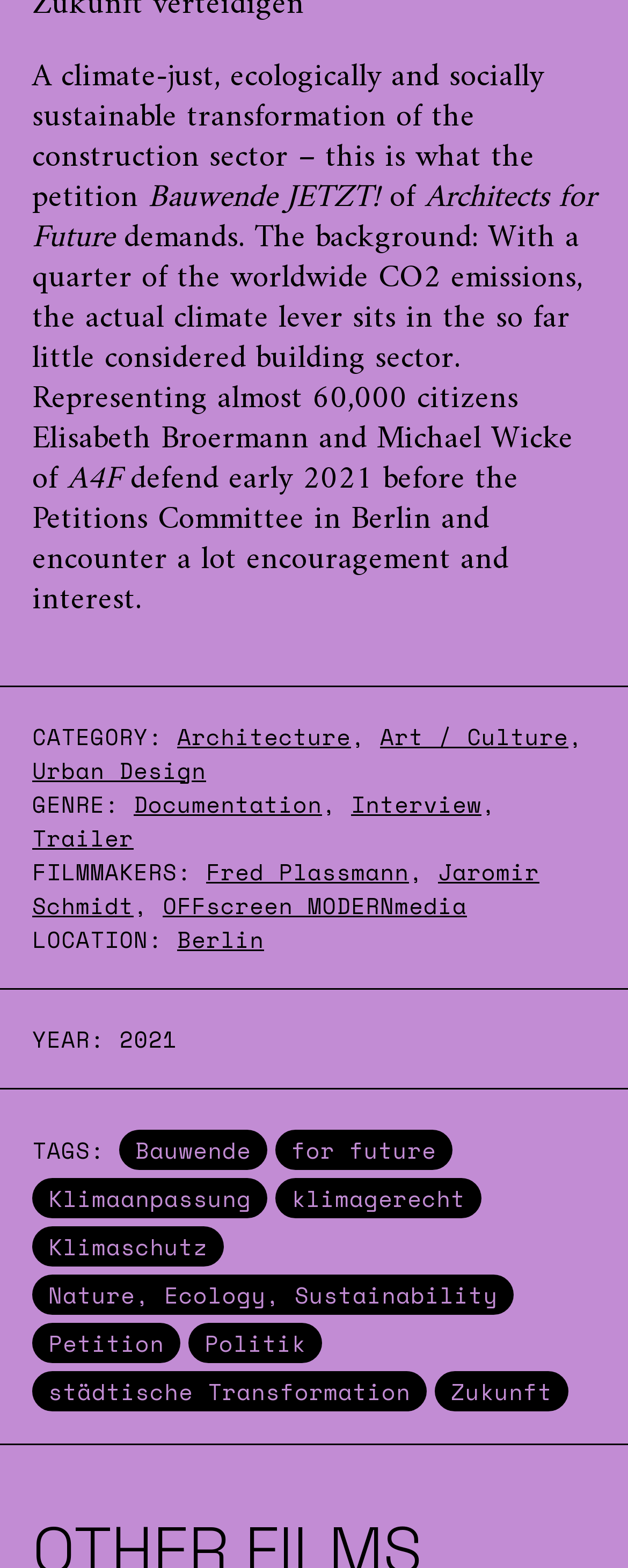Based on the image, provide a detailed and complete answer to the question: 
What is the location of the content?

The location of the content can be found in the link under the 'LOCATION:' label, which is 'Berlin'.